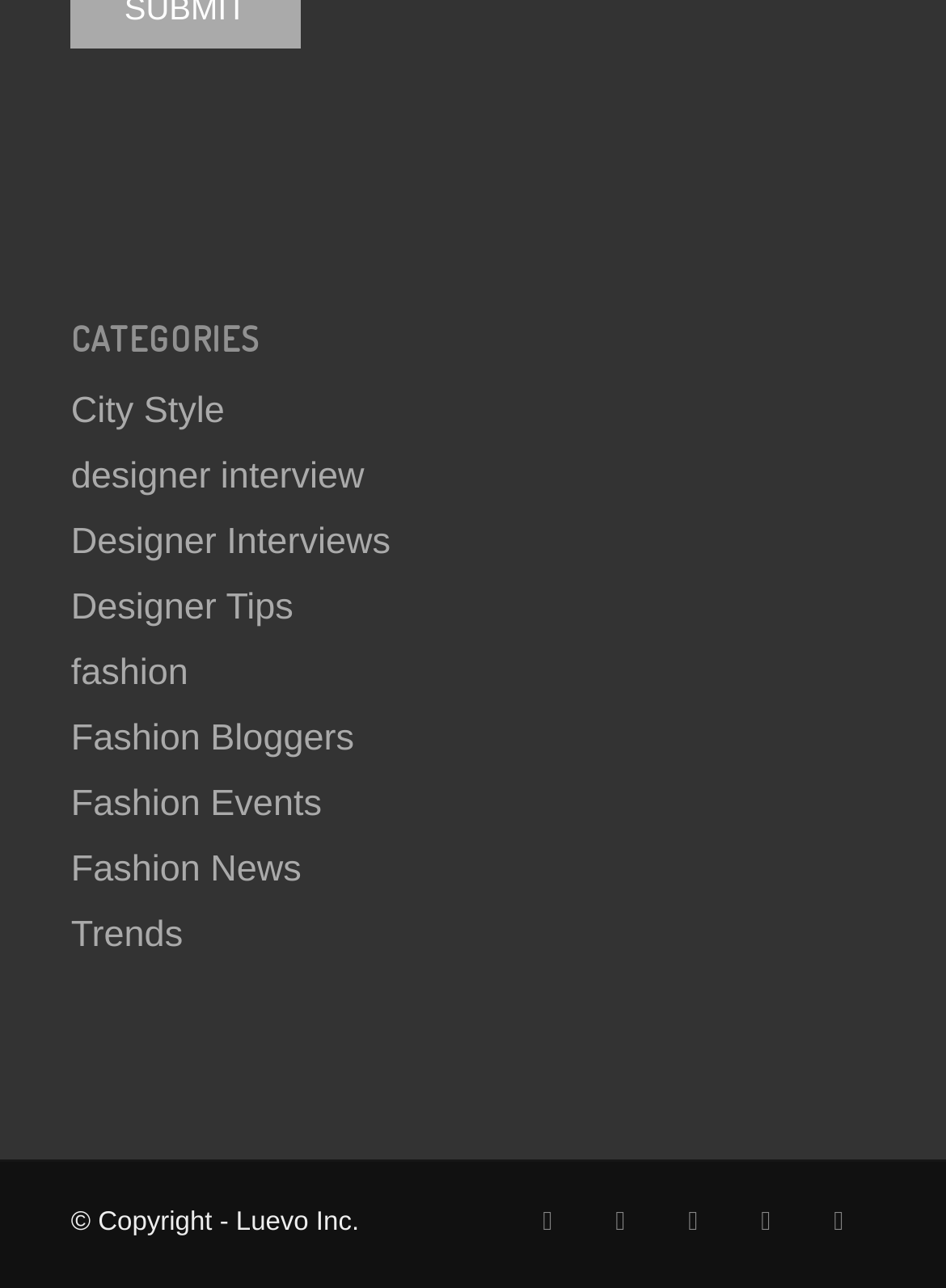Can you find the bounding box coordinates of the area I should click to execute the following instruction: "Explore Fashion News"?

[0.075, 0.474, 0.319, 0.506]